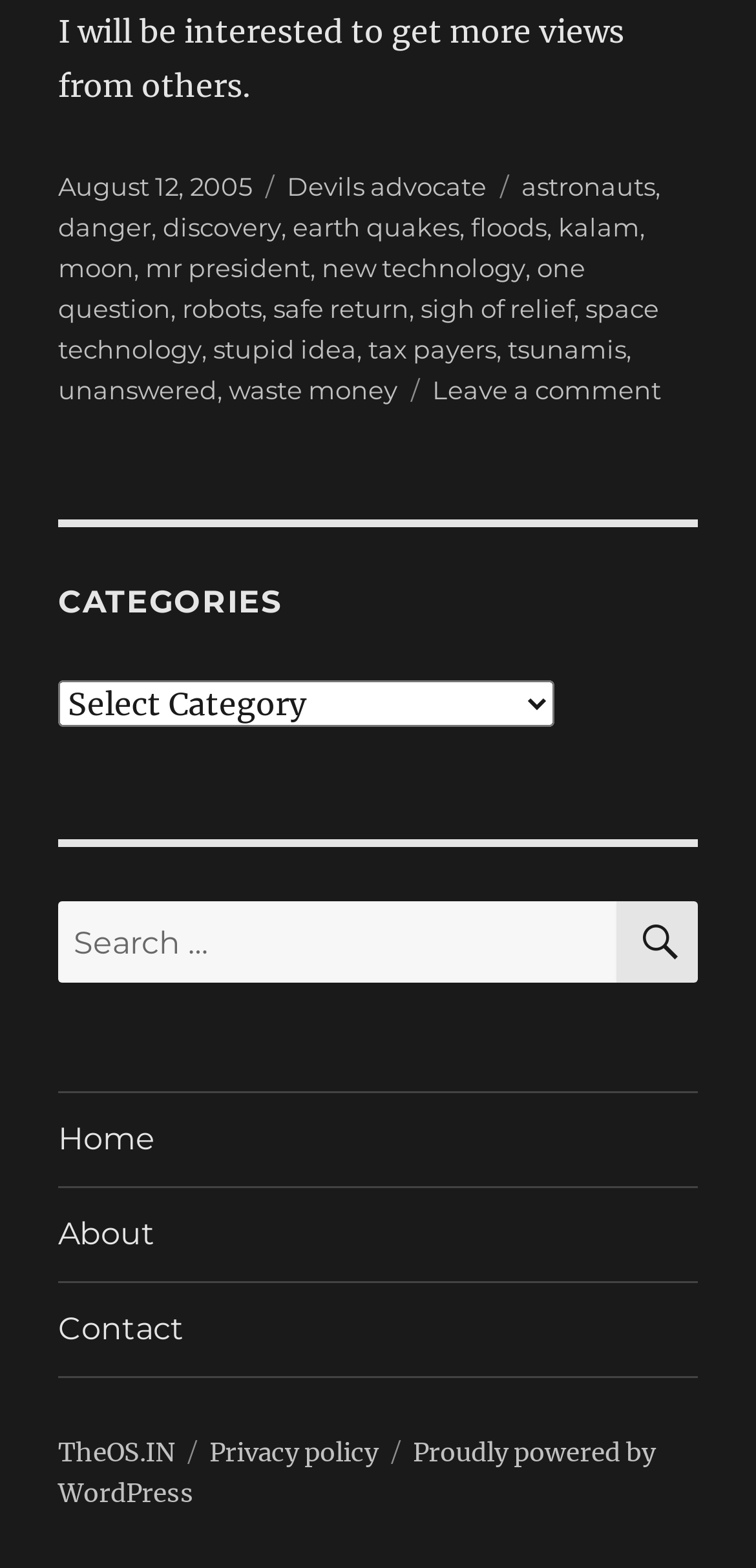What is the name of the website?
Use the image to give a comprehensive and detailed response to the question.

The name of the website can be found in the footer section of the webpage, where it says 'TheOS.IN'.